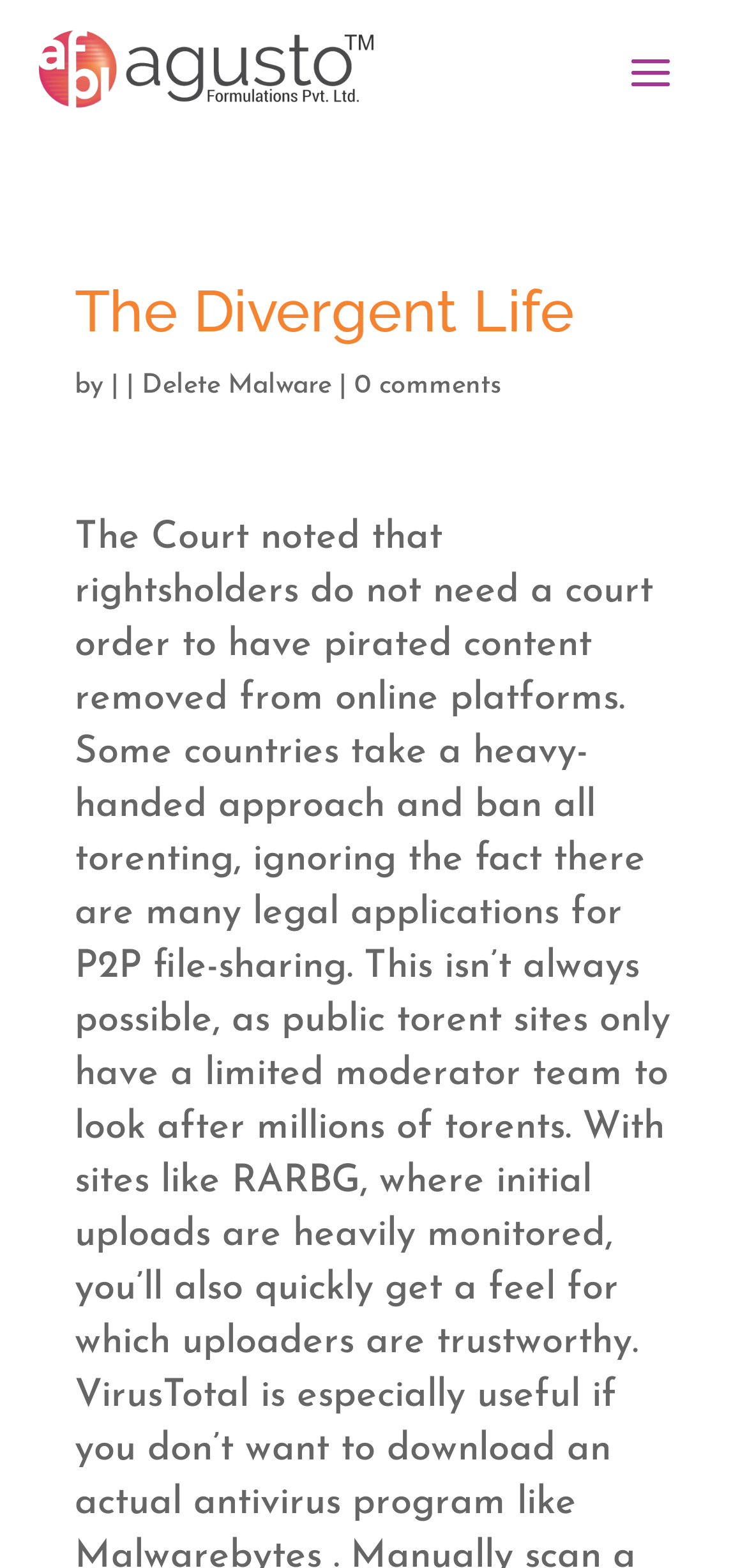Produce an elaborate caption capturing the essence of the webpage.

The webpage is titled "The Divergent Life | AGUSTO FORMULATIONS PVT. LTD". At the top-left corner, there is a link and an image, both labeled "AGUSTO", which suggests a logo or branding element. 

Below the logo, there is a heading that reads "The Divergent Life". To the right of the heading, there are three elements in a row: the text "by", a vertical bar "|", and a link labeled "Delete Malware". 

Further to the right, there is another vertical bar "|", followed by a link labeled "0 comments".